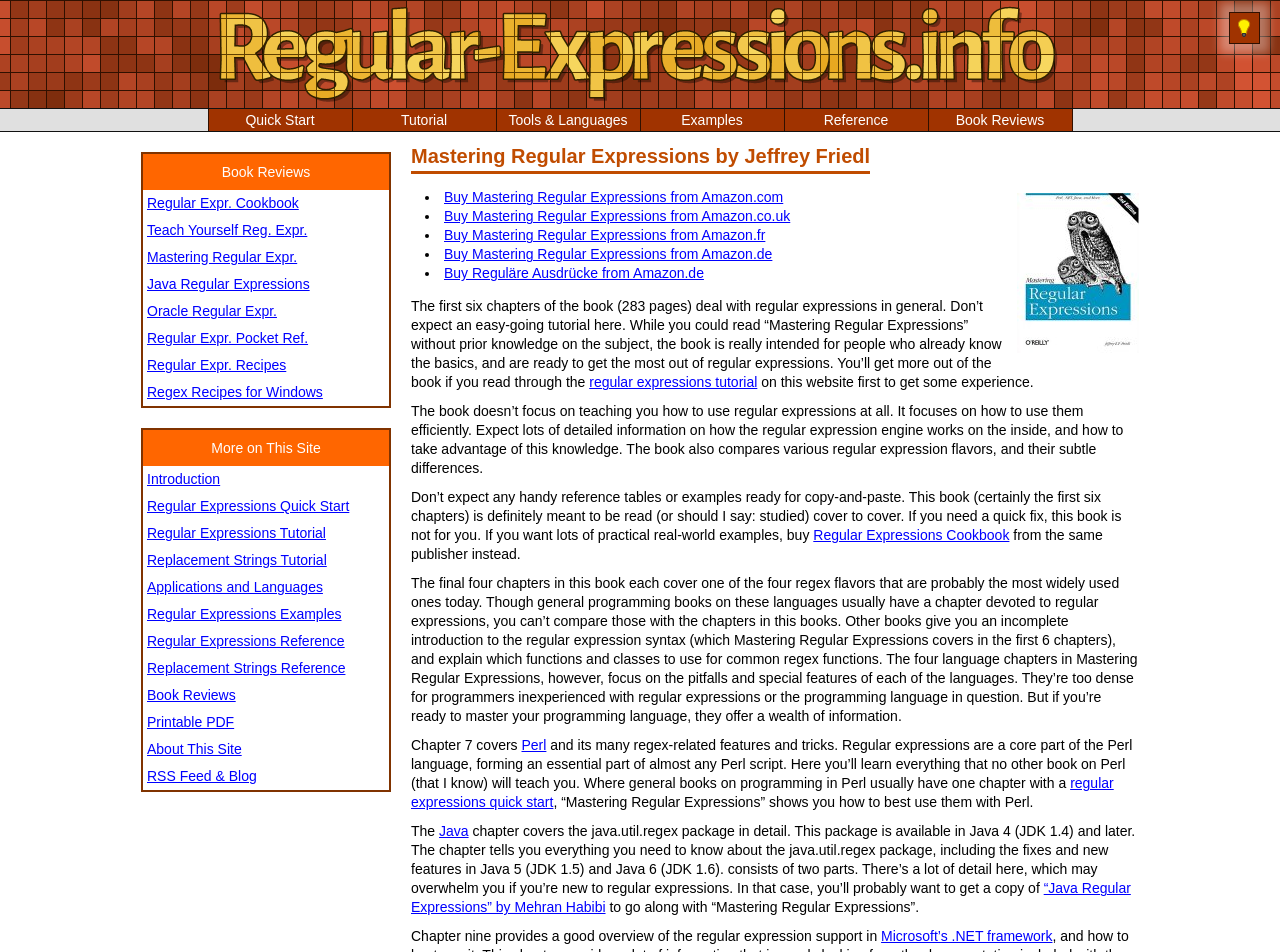Can you specify the bounding box coordinates of the area that needs to be clicked to fulfill the following instruction: "Buy Mastering Regular Expressions from Amazon.com"?

[0.347, 0.199, 0.612, 0.216]